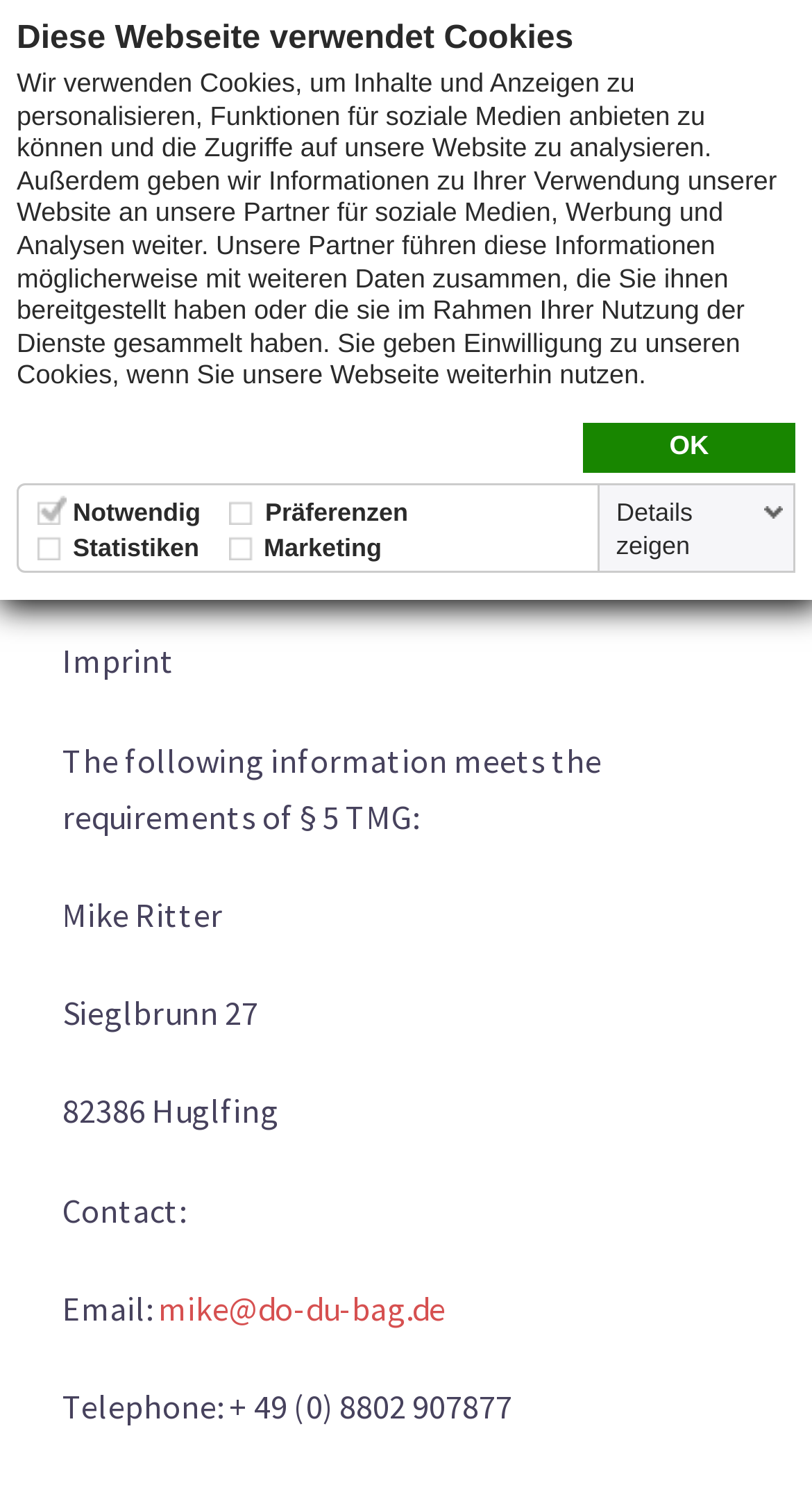Provide the text content of the webpage's main heading.

do du bag